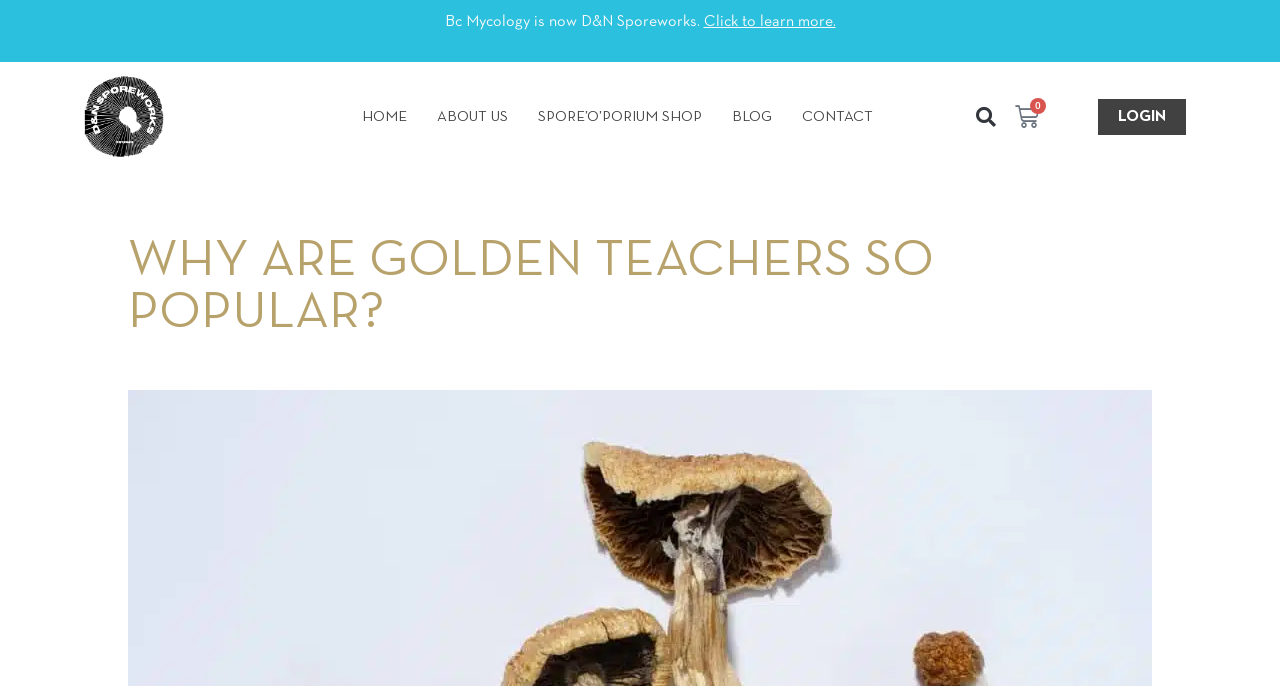Identify the bounding box coordinates for the UI element described as follows: Accessibility. Use the format (top-left x, top-left y, bottom-right x, bottom-right y) and ensure all values are floating point numbers between 0 and 1.

None